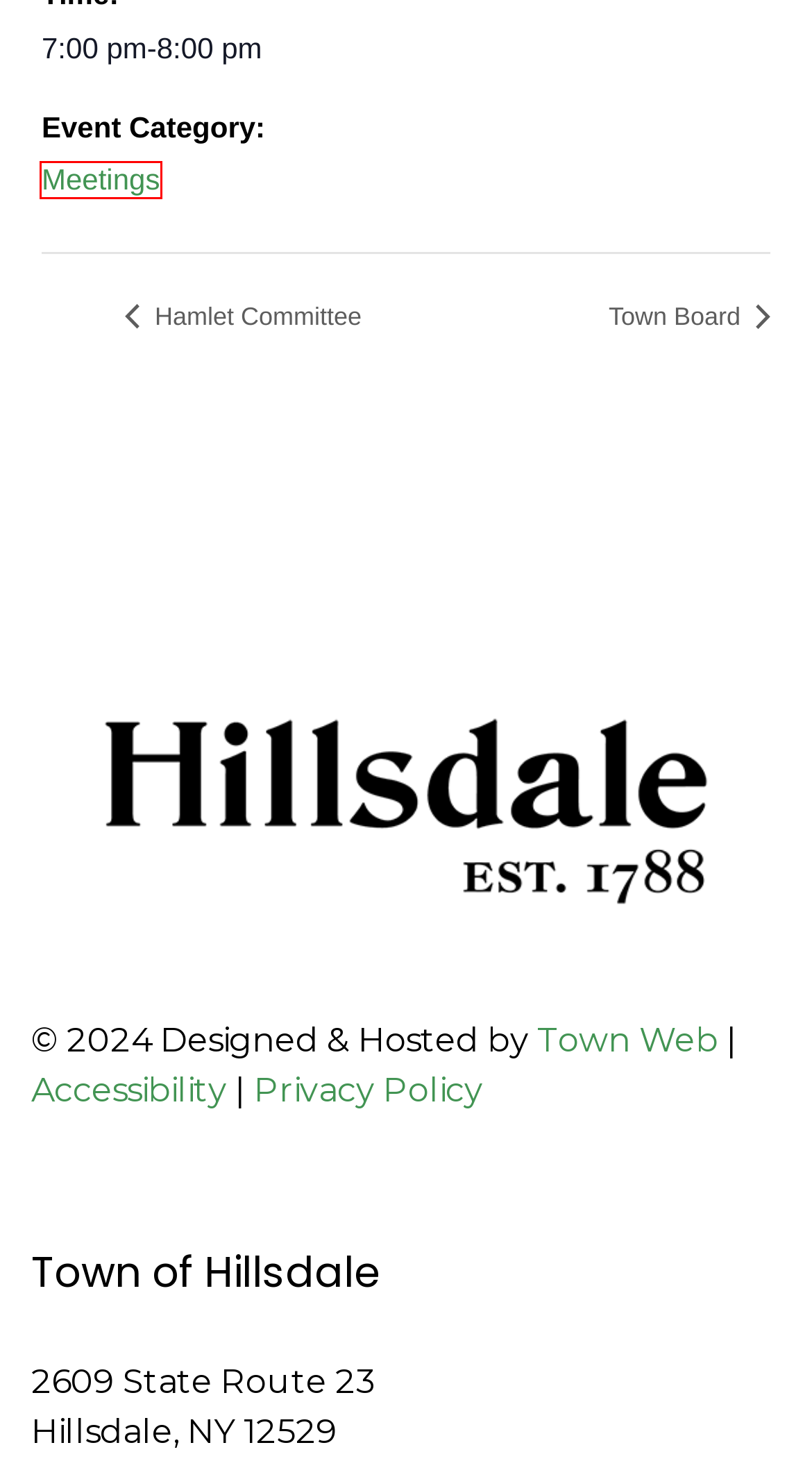You see a screenshot of a webpage with a red bounding box surrounding an element. Pick the webpage description that most accurately represents the new webpage after interacting with the element in the red bounding box. The options are:
A. Town Board - Hillsdale Est. 1788
B. Accessibility - Hillsdale Est. 1788
C. Privacy Policy
D. Hamlet Committee - Hillsdale Est. 1788
E. Events from June 11 – May 16 – Hillsdale Est. 1788
F. Town Web - We Build Municipal Websites!
G. Events from June 11 – May 3 › Meetings ›  – Hillsdale Est. 1788
H. Business Directory - Hillsdale Est. 1788

G